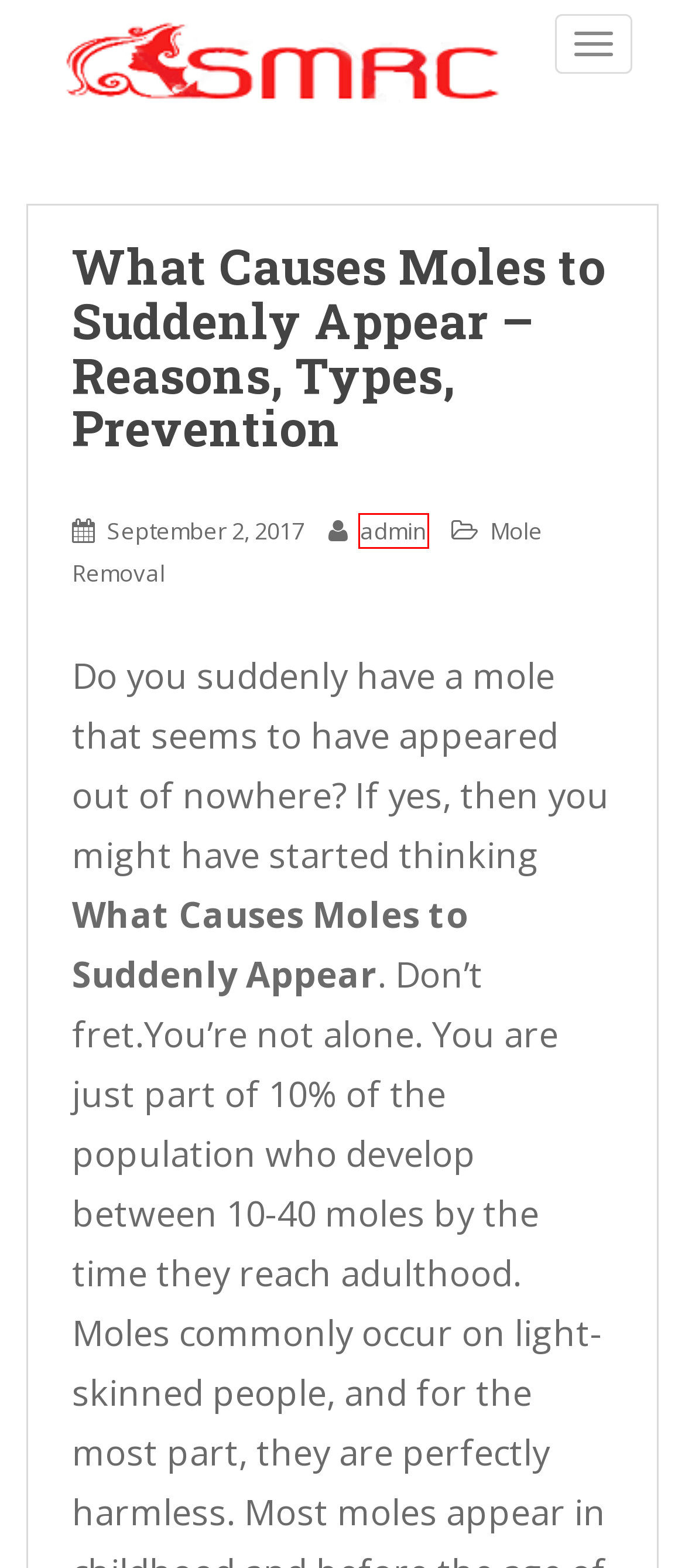View the screenshot of the webpage containing a red bounding box around a UI element. Select the most fitting webpage description for the new page shown after the element in the red bounding box is clicked. Here are the candidates:
A. How to Remove Mole from Face Permanently - Best Natural Way
B. DermaBellix Review [Mole & Tag Remover] - The key to flawless skin
C. admin, Author at Skin Mole Removal Cream
D. 10 Best Mole Removal Cream Reviews 2023 | Comparison & Guide
E. H Moles Formula Review 2023 - Does H Moles Work, Actually?
F. Mole Removal Archives - Skin Mole Removal Cream
G. Wart Mole Vanish Review - An Award Winning Mole Removal Cream 2019
H. Skincell Pro Review 2023 (My Experience) - Is Skincell a Scam?

C